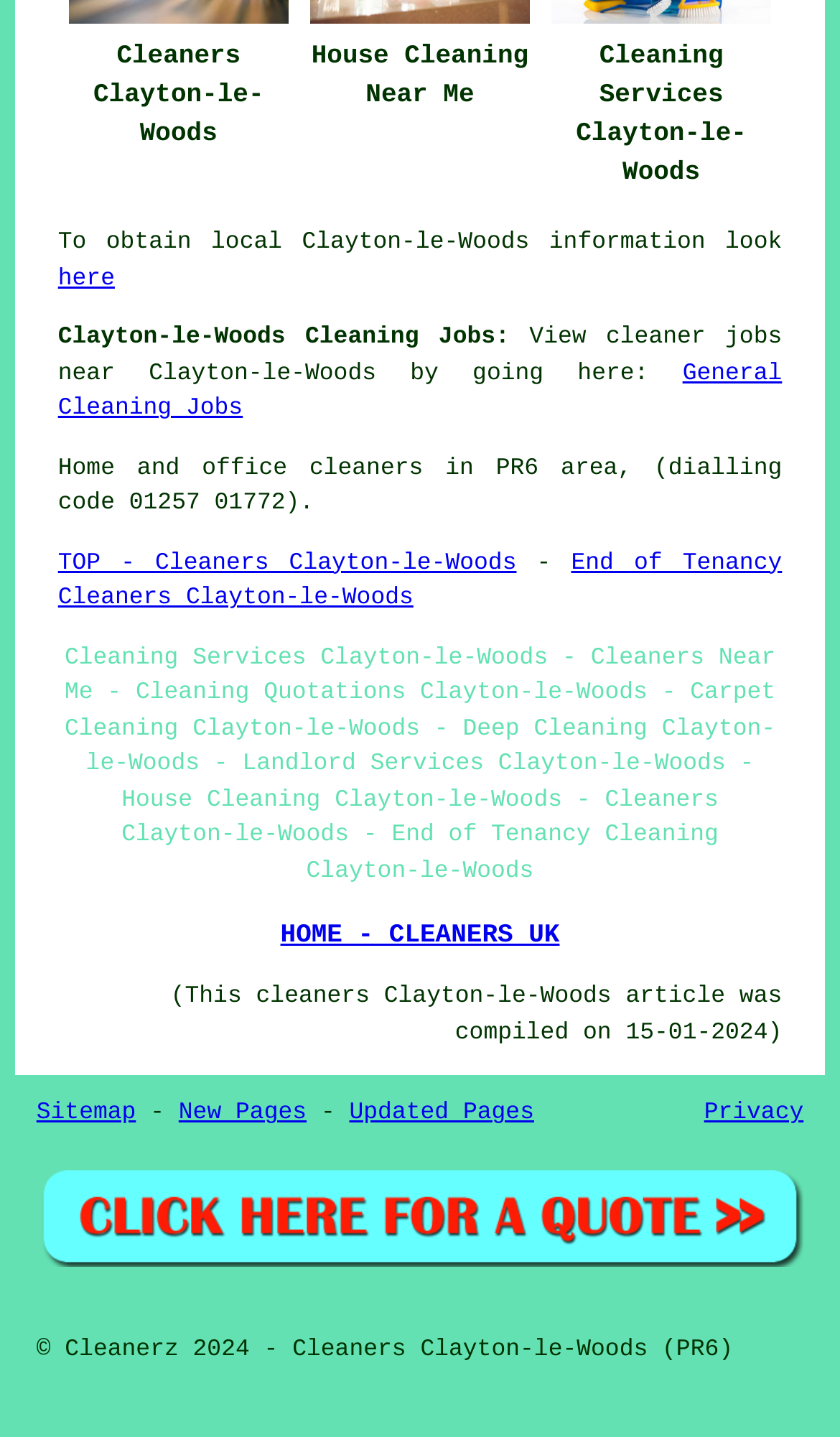Could you indicate the bounding box coordinates of the region to click in order to complete this instruction: "click on the home link".

None